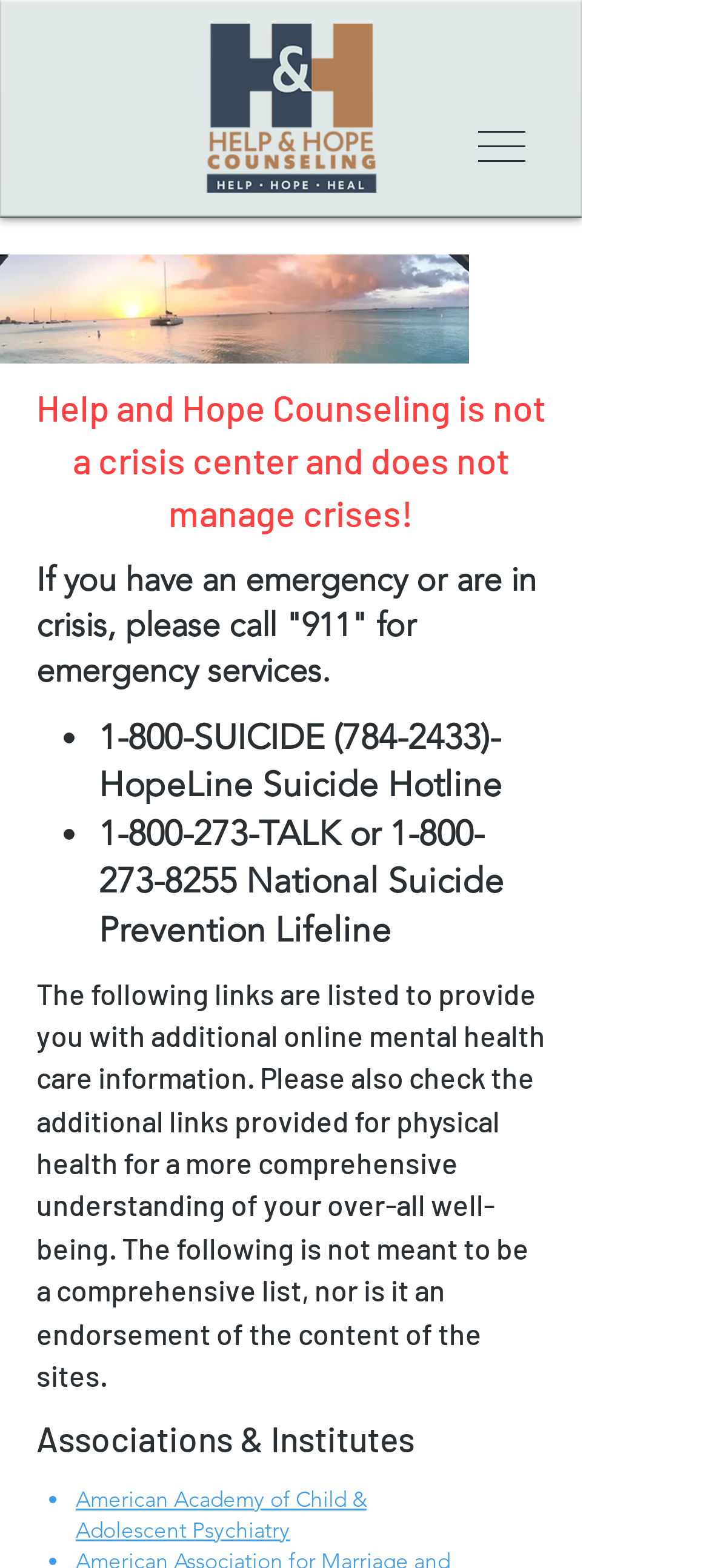What is the name of the counseling service mentioned?
Please respond to the question with a detailed and informative answer.

I found this answer by looking at the image 'Help and Hope Counseling-1-07.png' and 'Help and Hope Counseling-1-06.png' which are located at the top of the webpage, and also the text 'Help and Hope Counseling is not a crisis center and does not manage crises!' which is located below the images.